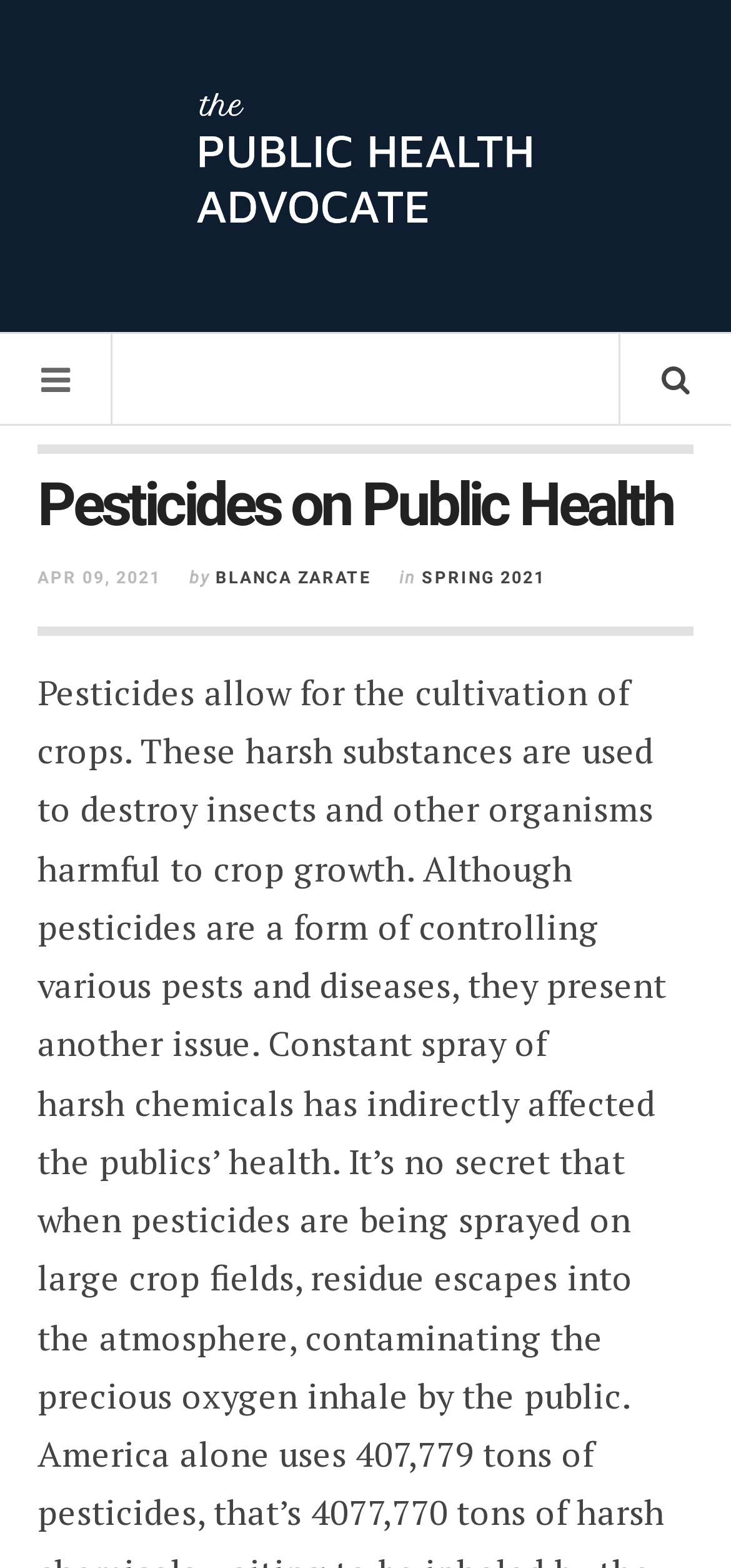What is the name of the author of the article?
Based on the image, answer the question with as much detail as possible.

I found the author's name by looking at the text next to the 'by' keyword, which is a common indicator of the author's name in articles.